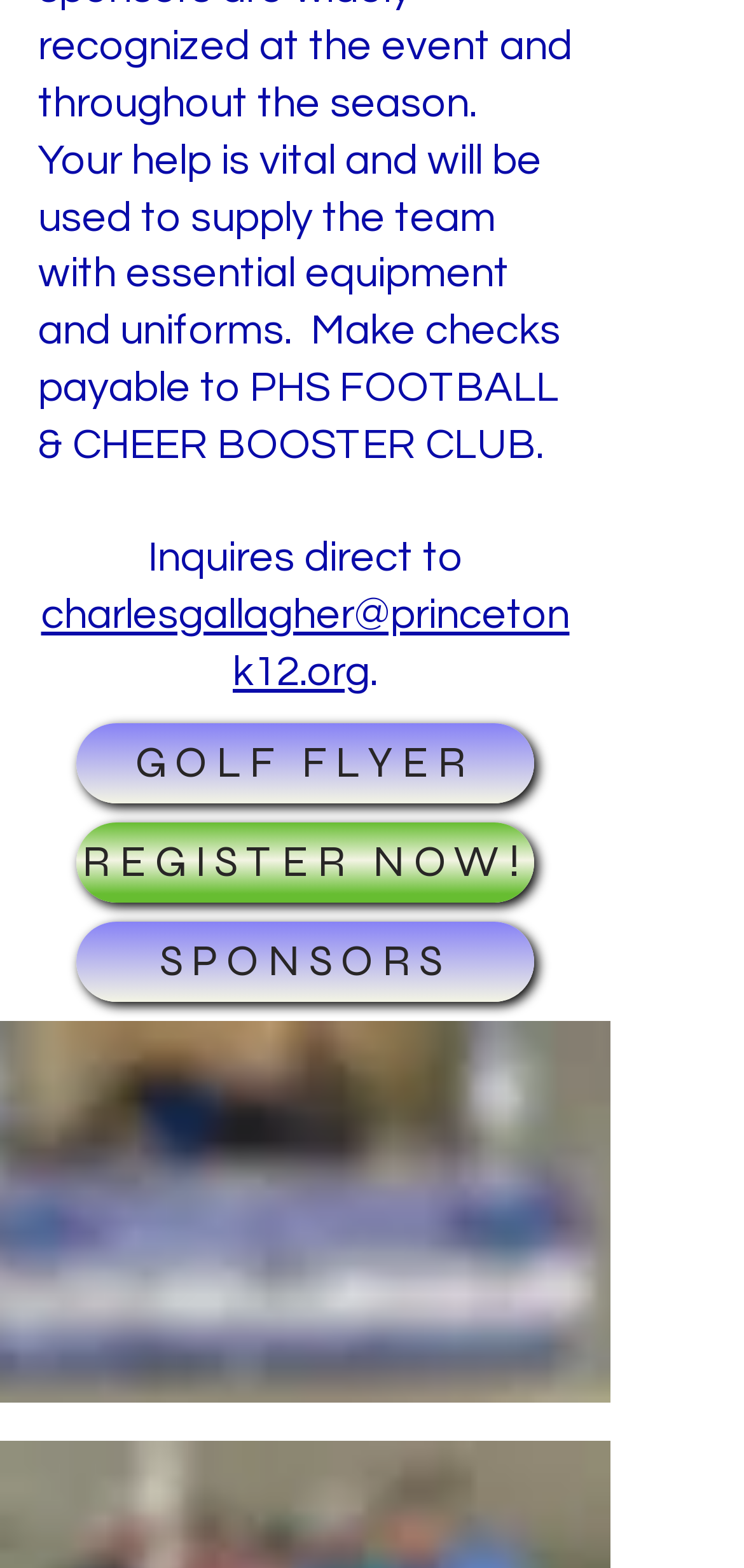Extract the bounding box coordinates for the HTML element that matches this description: "REGISTER NOW!". The coordinates should be four float numbers between 0 and 1, i.e., [left, top, right, bottom].

[0.103, 0.524, 0.718, 0.575]